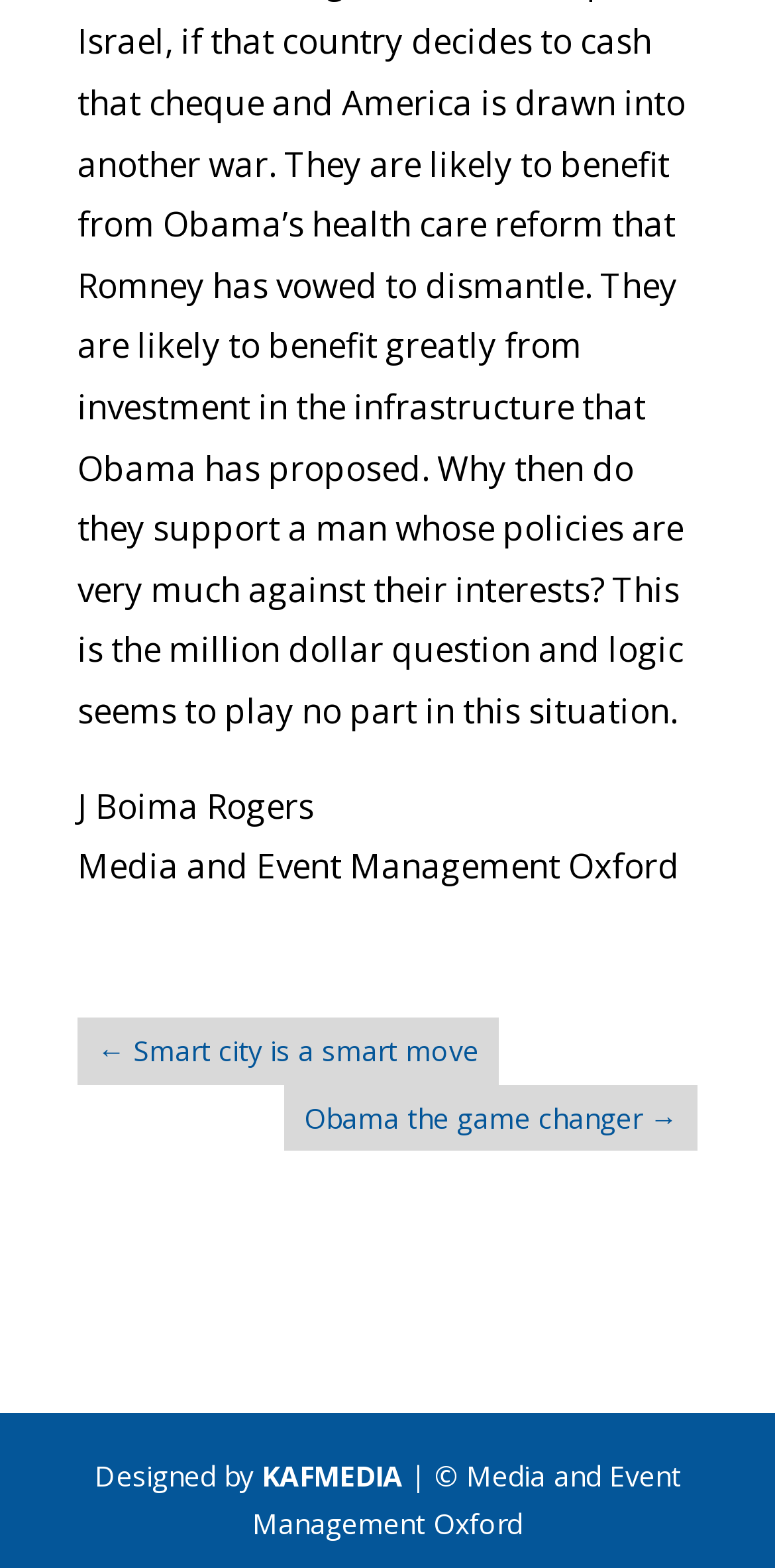What is the name of the person mentioned?
Please provide a single word or phrase as your answer based on the screenshot.

J Boima Rogers